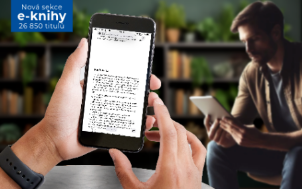Provide a one-word or brief phrase answer to the question:
What is the atmosphere created by the bookshelves?

Cozy and scholarly